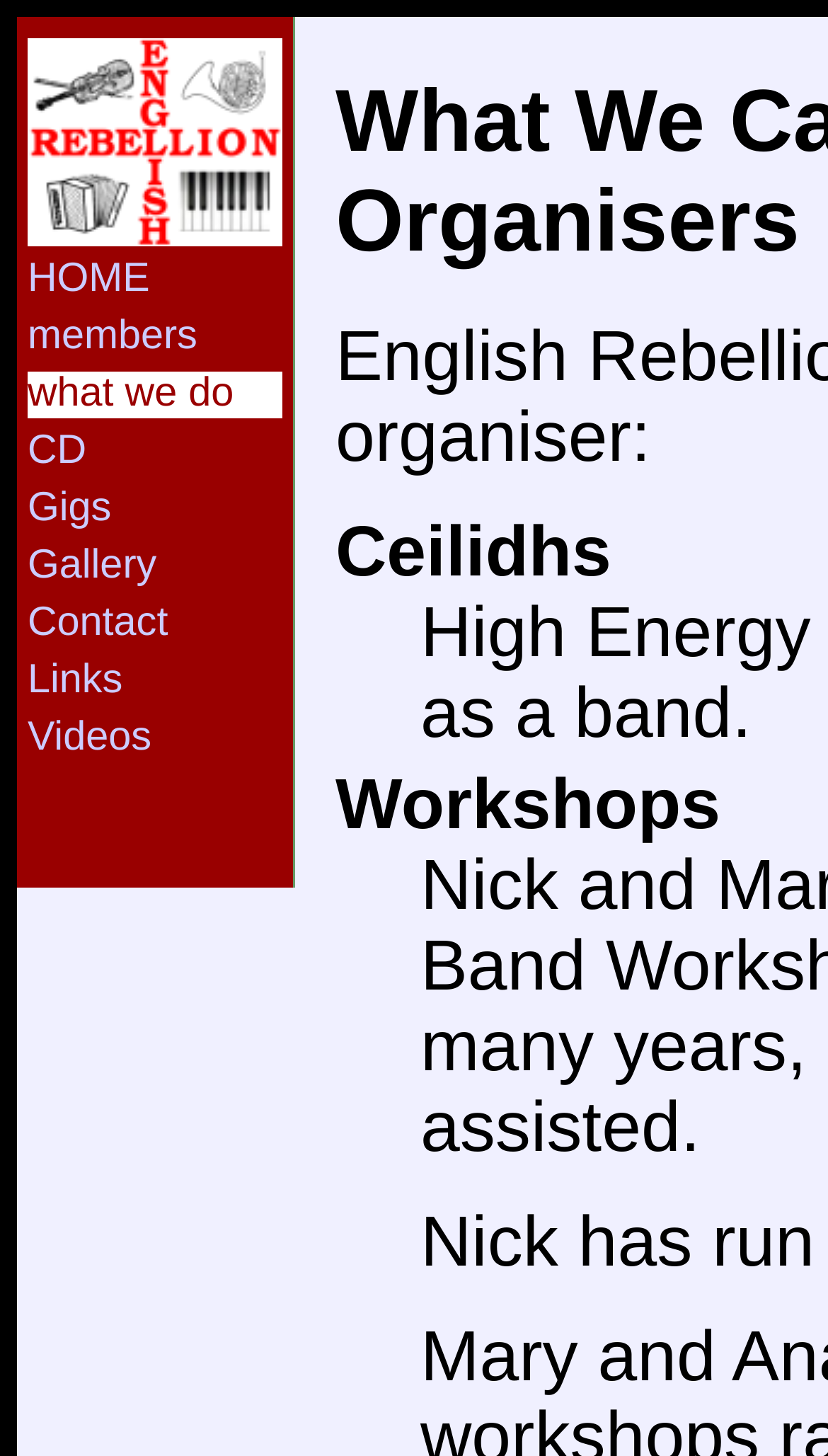Show the bounding box coordinates for the element that needs to be clicked to execute the following instruction: "view what we do". Provide the coordinates in the form of four float numbers between 0 and 1, i.e., [left, top, right, bottom].

[0.033, 0.255, 0.341, 0.287]